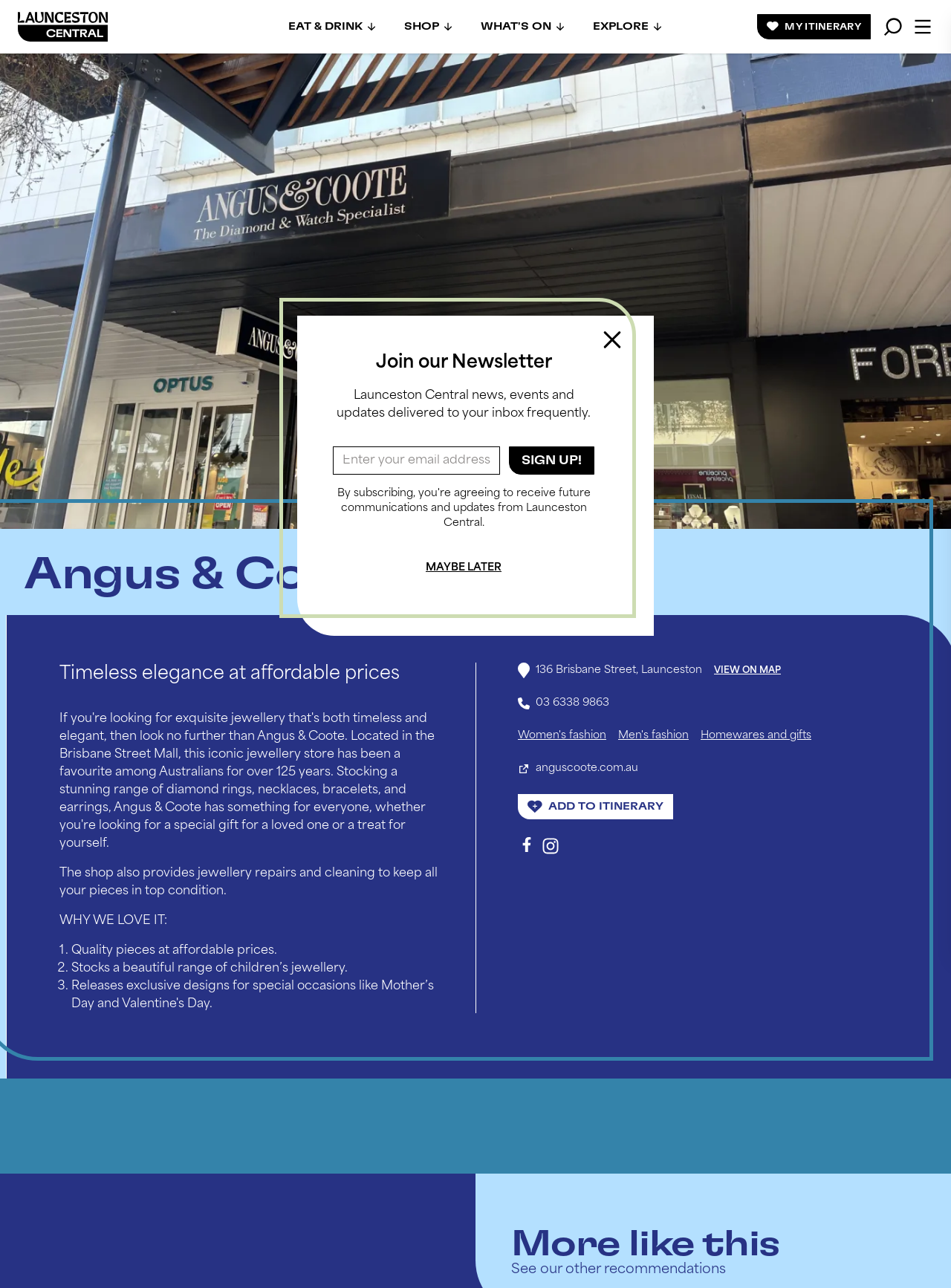Give a detailed account of the webpage's layout and content.

This webpage is about Angus & Coote, a jewelry store located at 136 Brisbane Street, Launceston. At the top of the page, there is a navigation menu with buttons for "EAT & DRINK", "SHOP", "WHAT'S ON", and "EXPLORE", each accompanied by an image. To the right of these buttons, there is a link to "MY ITINERARY" and a search button. 

Below the navigation menu, there is a large image that spans the entire width of the page. Underneath this image, there is a heading that reads "Angus & Coote" and a subheading that describes the store as offering "Timeless elegance at affordable prices". 

The page then provides more information about the store, including a description of its services, such as jewelry repairs and cleaning. There is also a list of reasons why the store is loved, including its affordable prices and range of children's jewelry. 

To the right of this text, there is an image and a section with the store's location, phone number, and a button to view the location on a map. Below this, there are links to "Women's fashion", "Men's fashion", and "Homewares and gifts". 

Further down the page, there is a button to add the store to an itinerary and links to the store's website, Facebook, and Instagram pages. The page ends with a section titled "More like this" and a heading that invites users to join a newsletter.